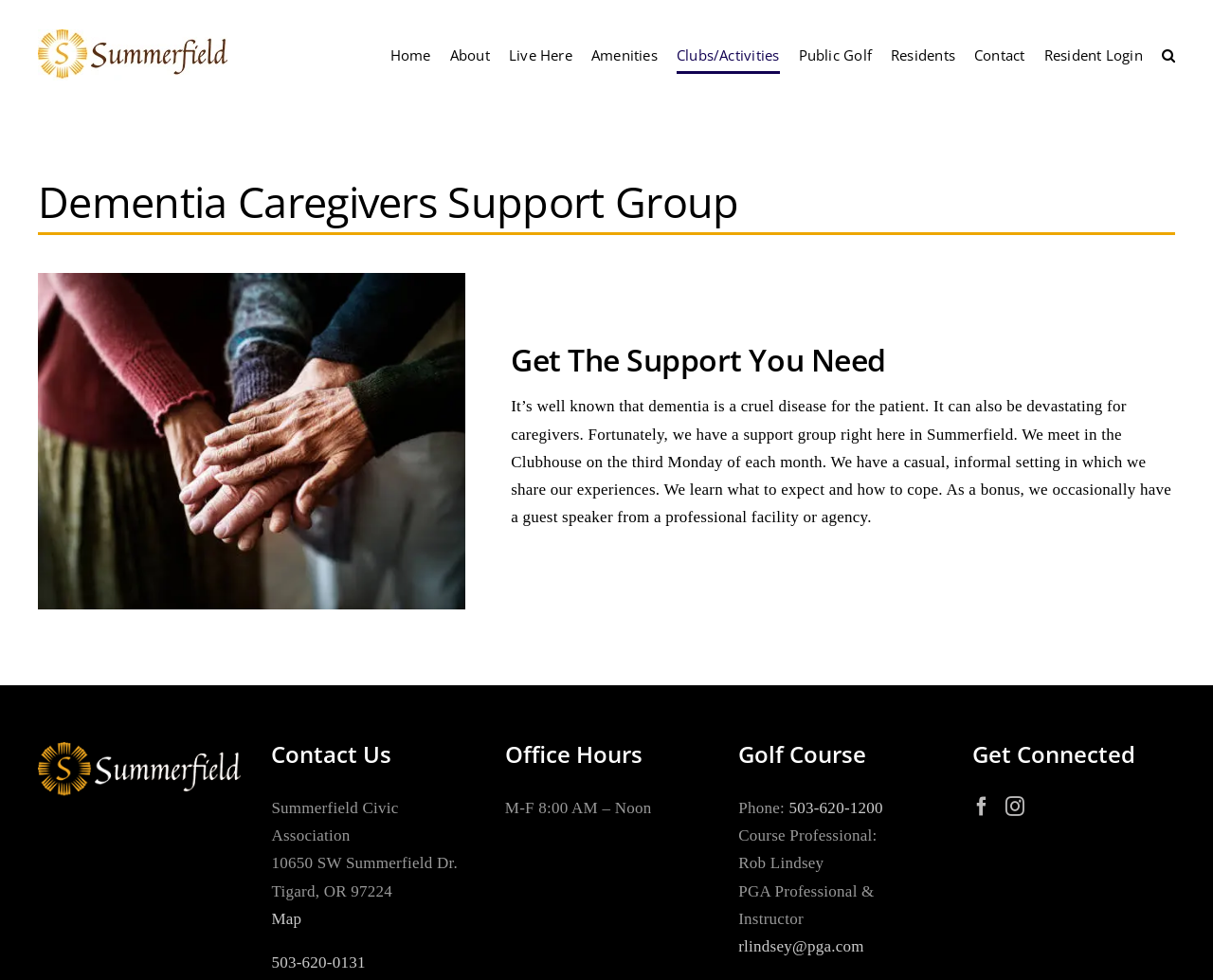Determine the bounding box coordinates for the UI element matching this description: "Amenities".

[0.487, 0.0, 0.542, 0.112]